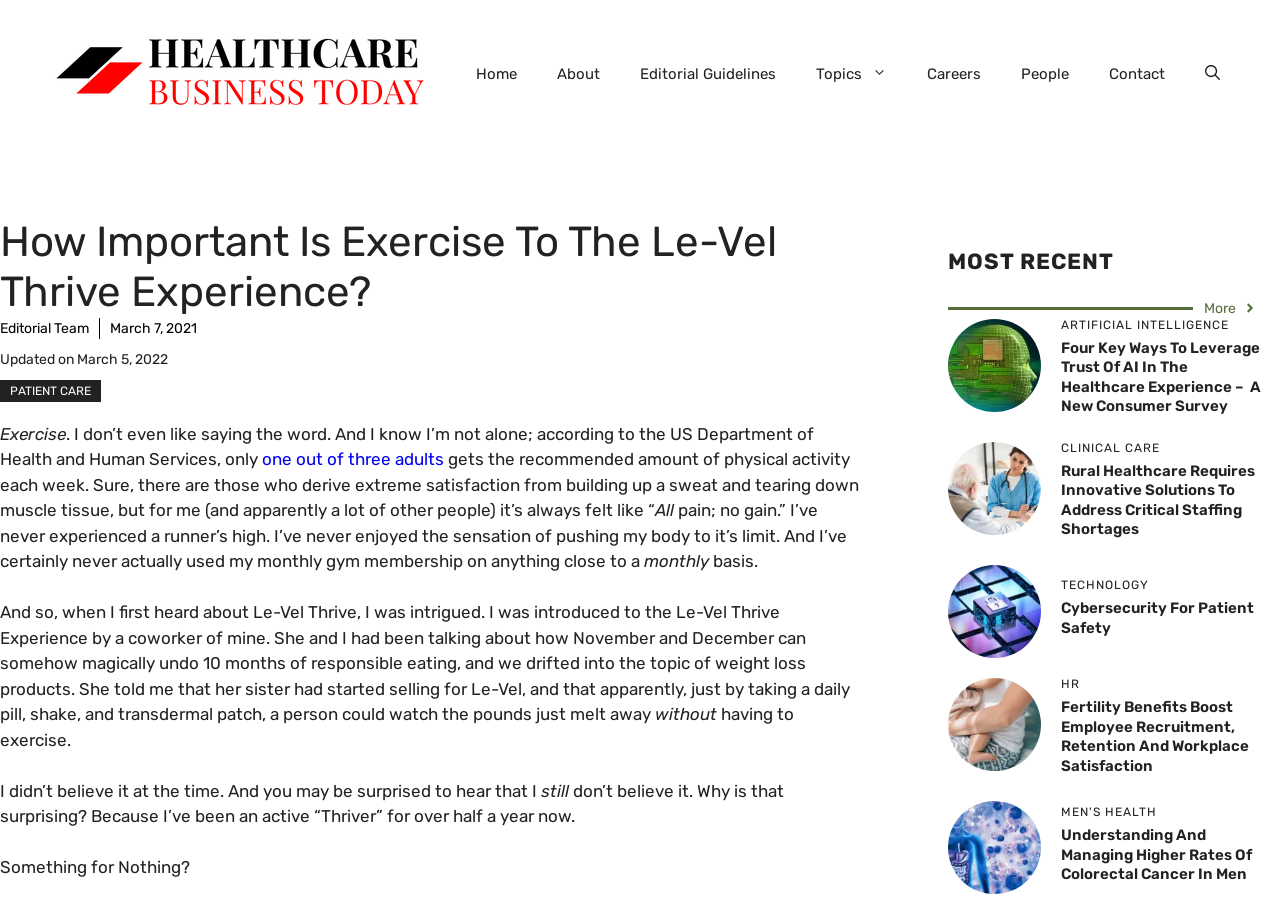Find the bounding box coordinates of the clickable element required to execute the following instruction: "Share on Twitter". Provide the coordinates as four float numbers between 0 and 1, i.e., [left, top, right, bottom].

None